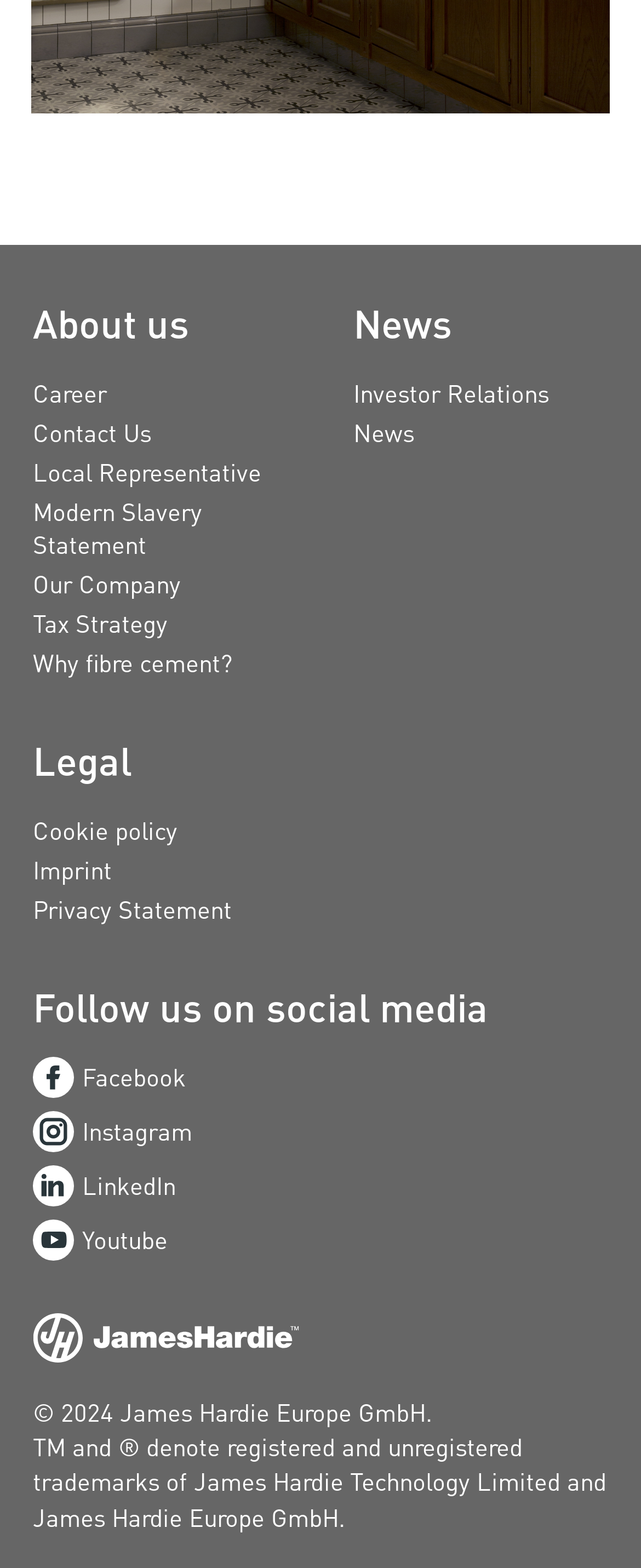Please identify the bounding box coordinates of the region to click in order to complete the given instruction: "Click on About us". The coordinates should be four float numbers between 0 and 1, i.e., [left, top, right, bottom].

[0.051, 0.189, 0.449, 0.222]